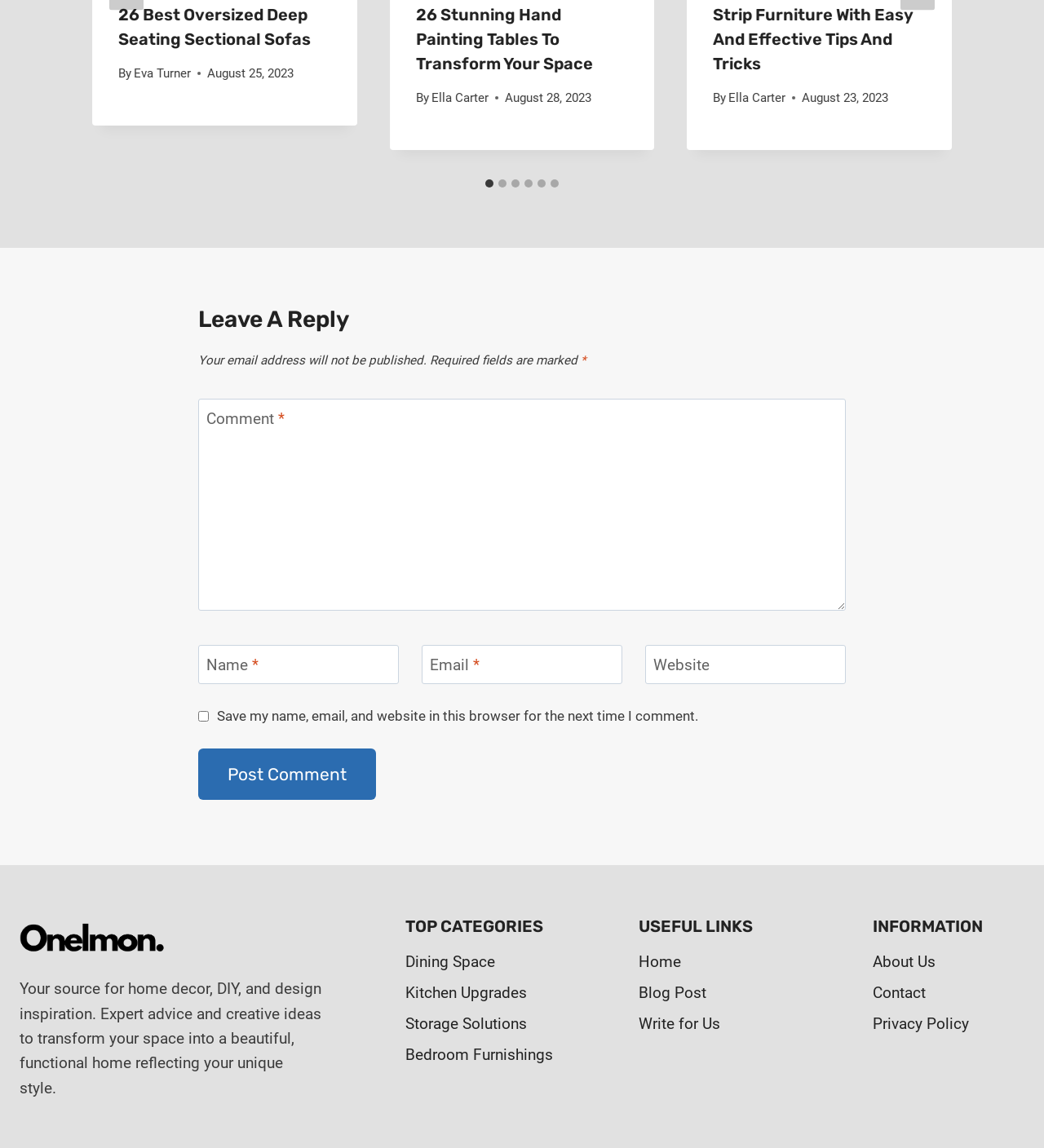Using the provided description Home, find the bounding box coordinates for the UI element. Provide the coordinates in (top-left x, top-left y, bottom-right x, bottom-right y) format, ensuring all values are between 0 and 1.

[0.612, 0.825, 0.757, 0.852]